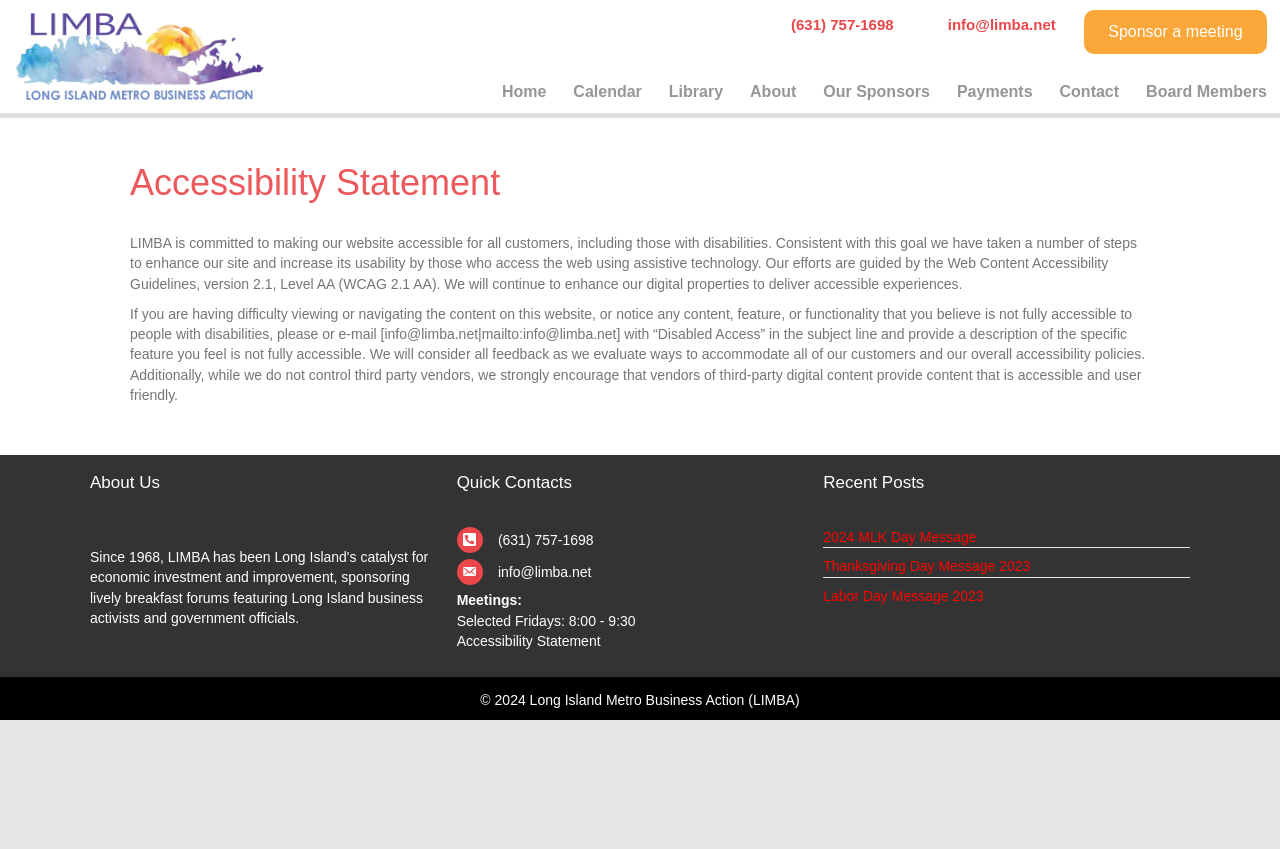Please provide the bounding box coordinates for the element that needs to be clicked to perform the following instruction: "Click the Home link". The coordinates should be given as four float numbers between 0 and 1, i.e., [left, top, right, bottom].

[0.378, 0.089, 0.433, 0.127]